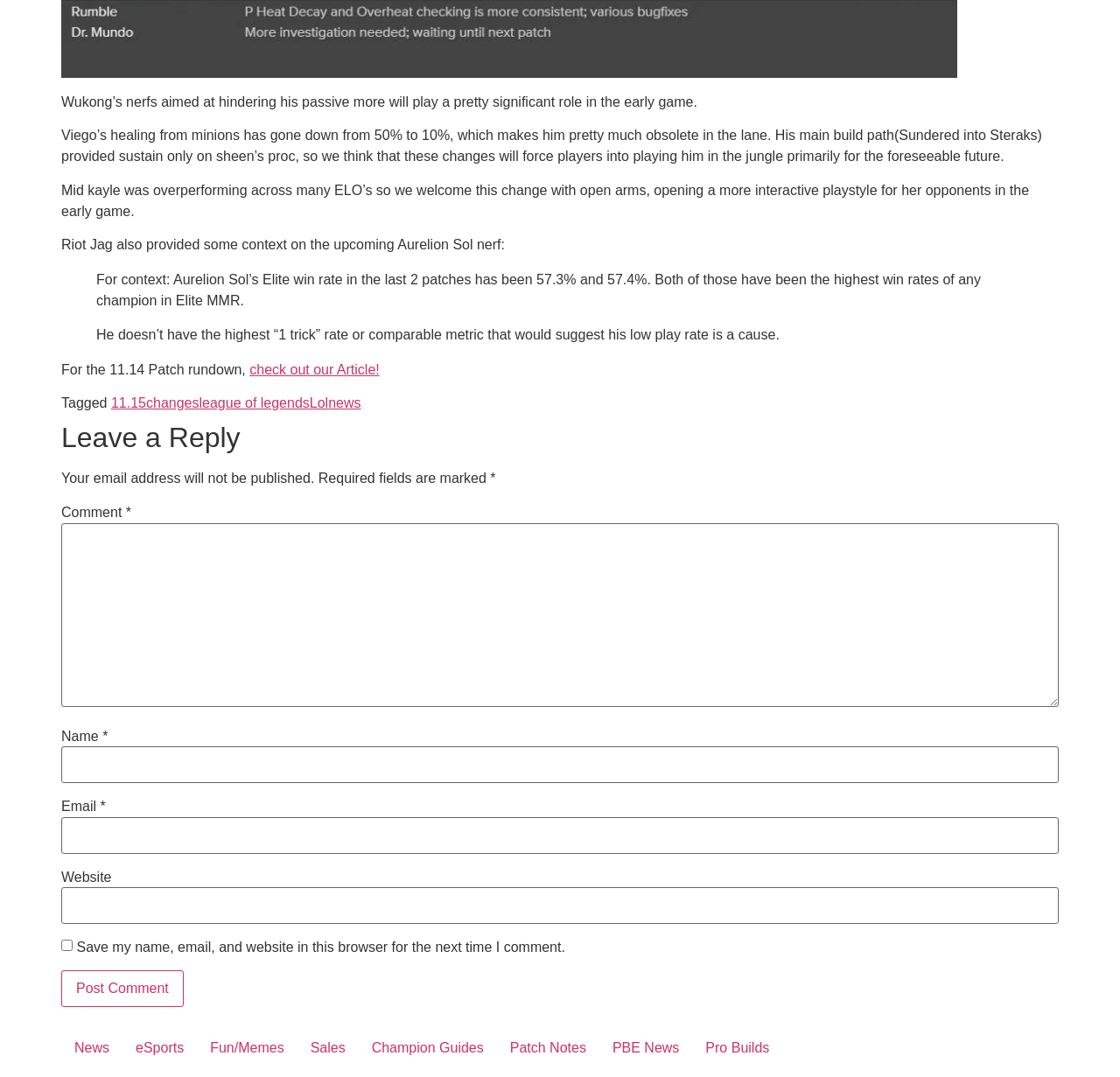What is Aurelion Sol's Elite win rate in the last 2 patches?
Look at the image and provide a detailed response to the question.

According to the text, Aurelion Sol's Elite win rate in the last 2 patches has been 57.3% and 57.4%, which are the highest win rates of any champion in Elite MMR.